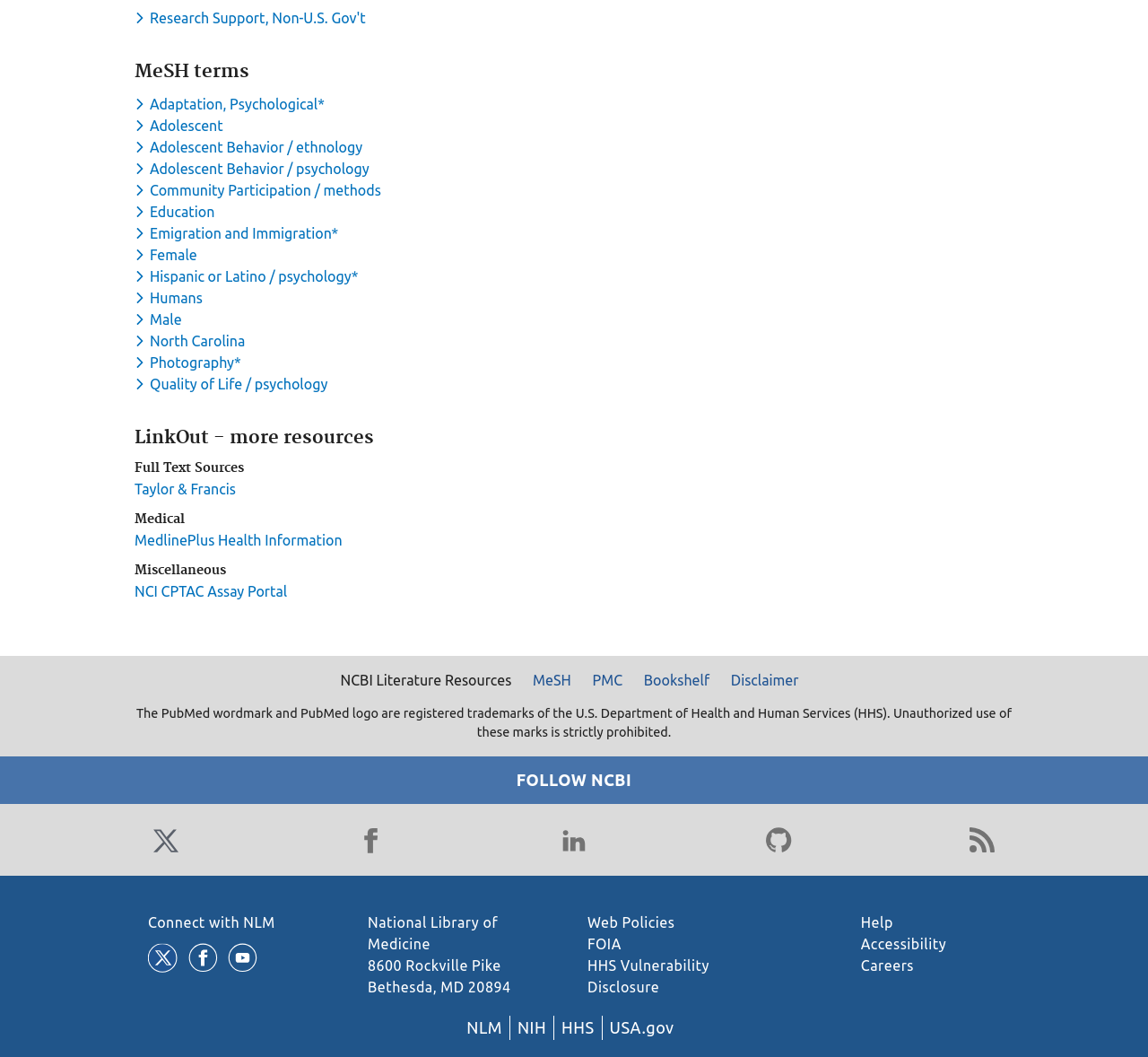Locate the coordinates of the bounding box for the clickable region that fulfills this instruction: "Follow NCBI on Twitter".

[0.129, 0.777, 0.16, 0.811]